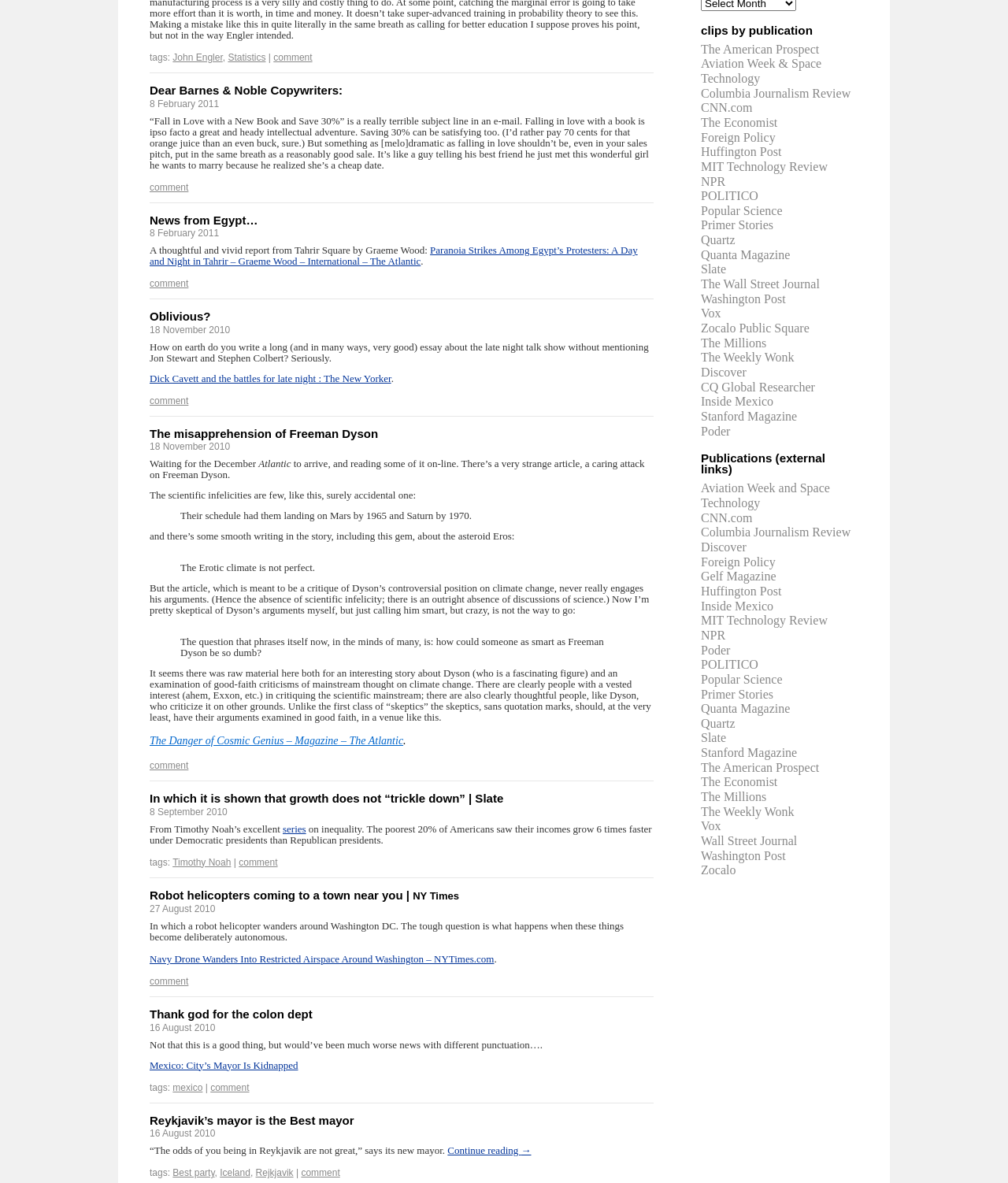Using the description: "The Weekly Wonk", determine the UI element's bounding box coordinates. Ensure the coordinates are in the format of four float numbers between 0 and 1, i.e., [left, top, right, bottom].

[0.695, 0.68, 0.788, 0.692]